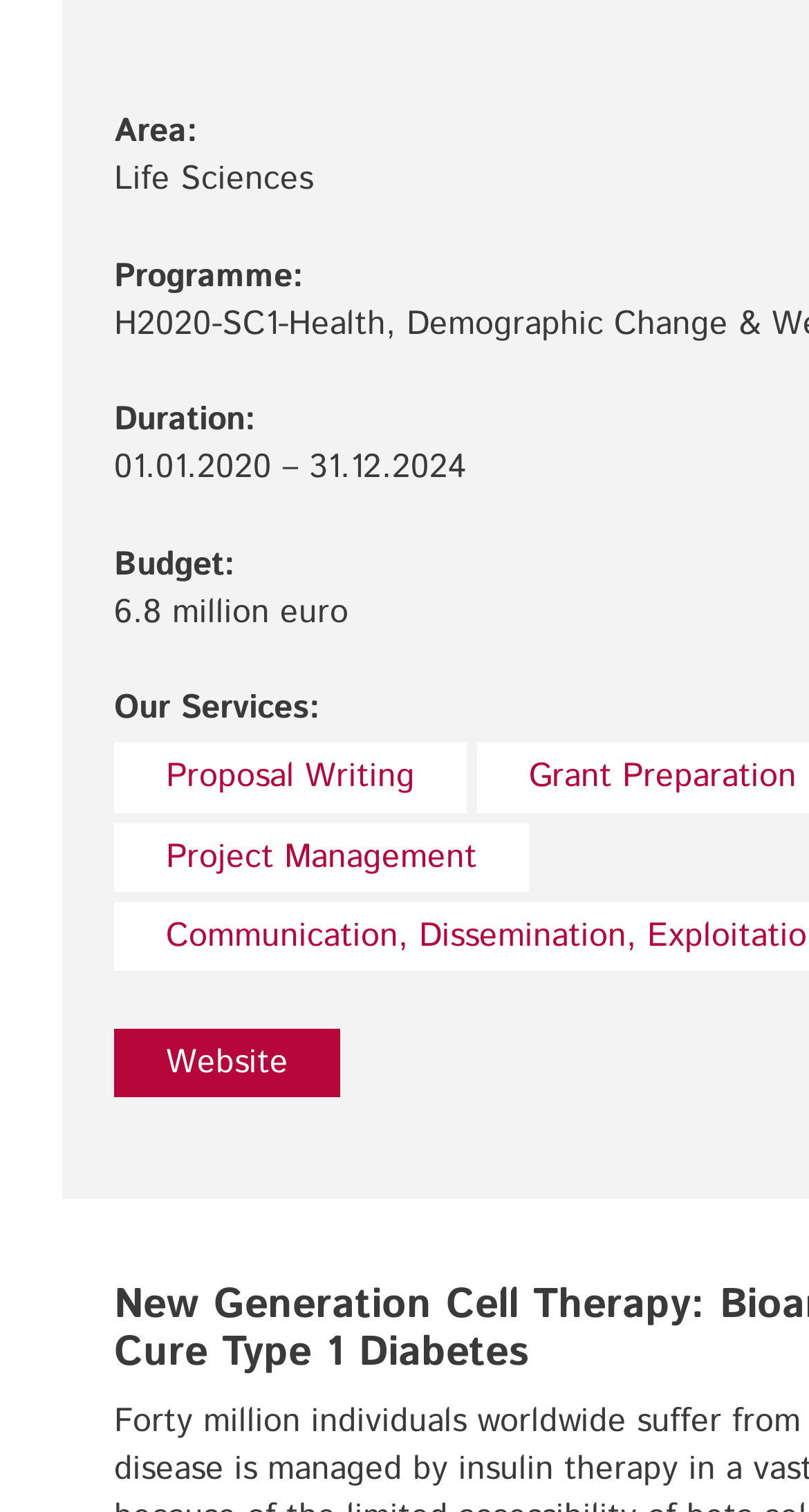What is the duration of the project?
From the image, respond with a single word or phrase.

01.01.2020 – 31.12.2024